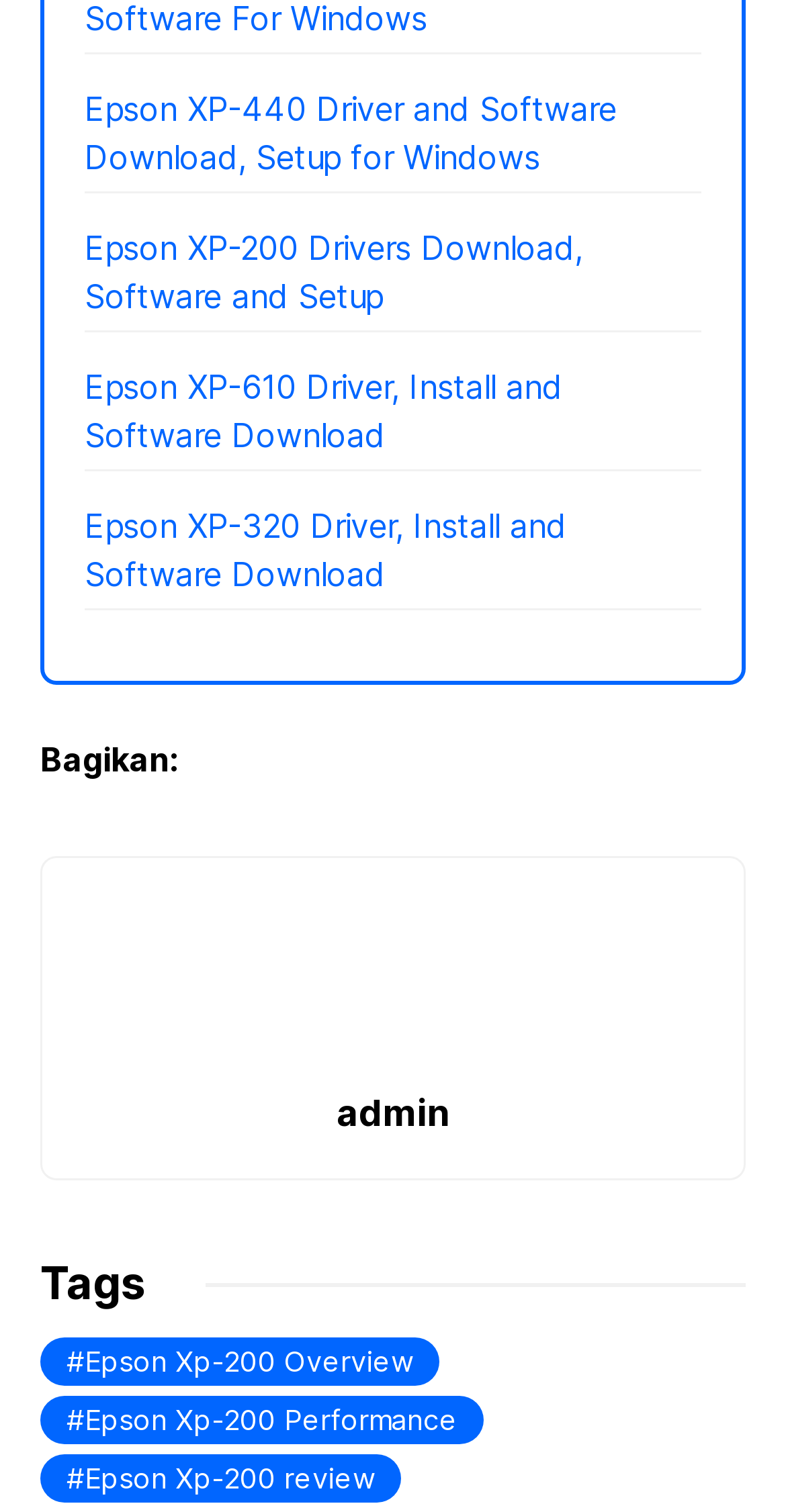Select the bounding box coordinates of the element I need to click to carry out the following instruction: "Go to admin page".

[0.428, 0.722, 0.572, 0.75]